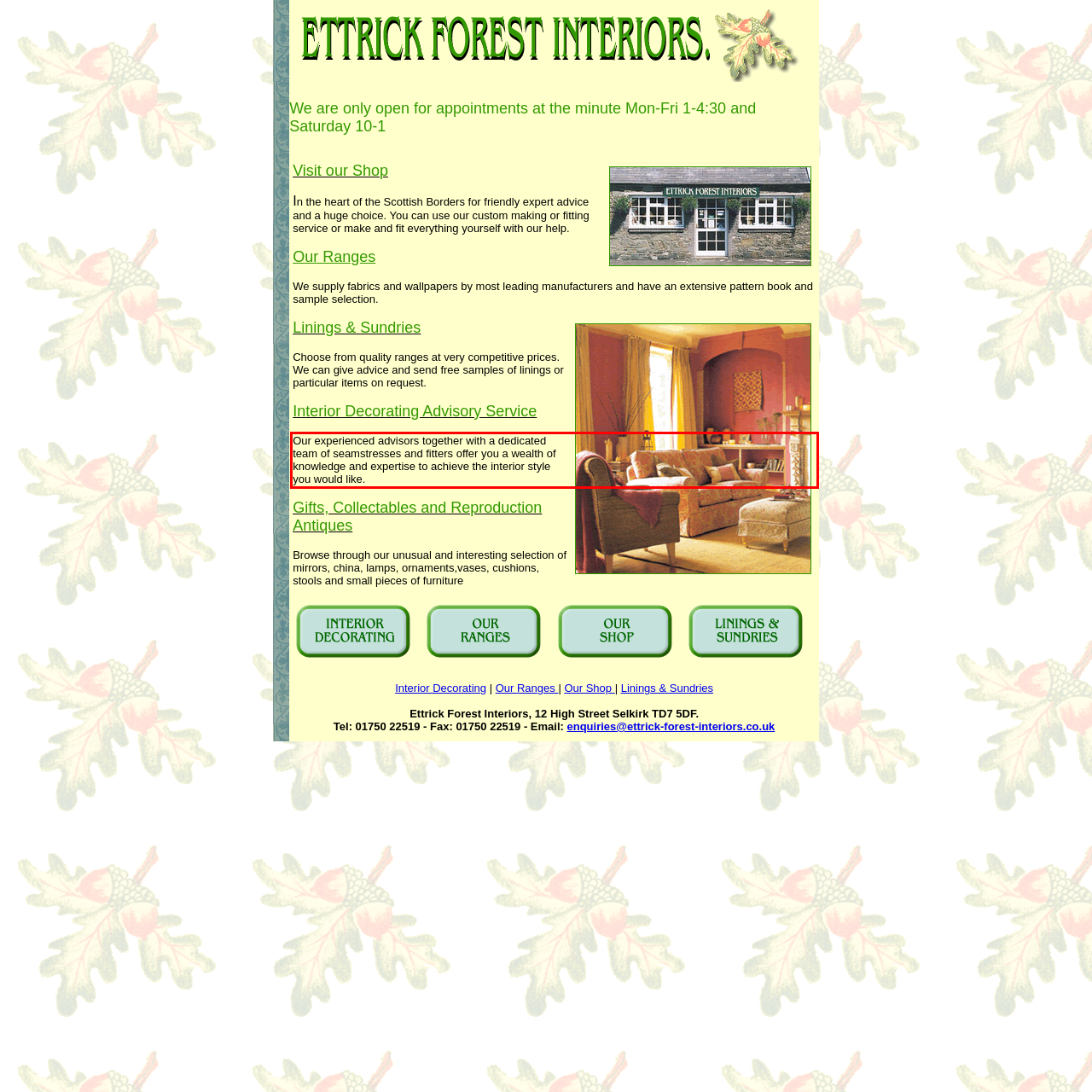There is a screenshot of a webpage with a red bounding box around a UI element. Please use OCR to extract the text within the red bounding box.

Our experienced advisors together with a dedicated team of seamstresses and fitters offer you a wealth of knowledge and expertise to achieve the interior style you would like.